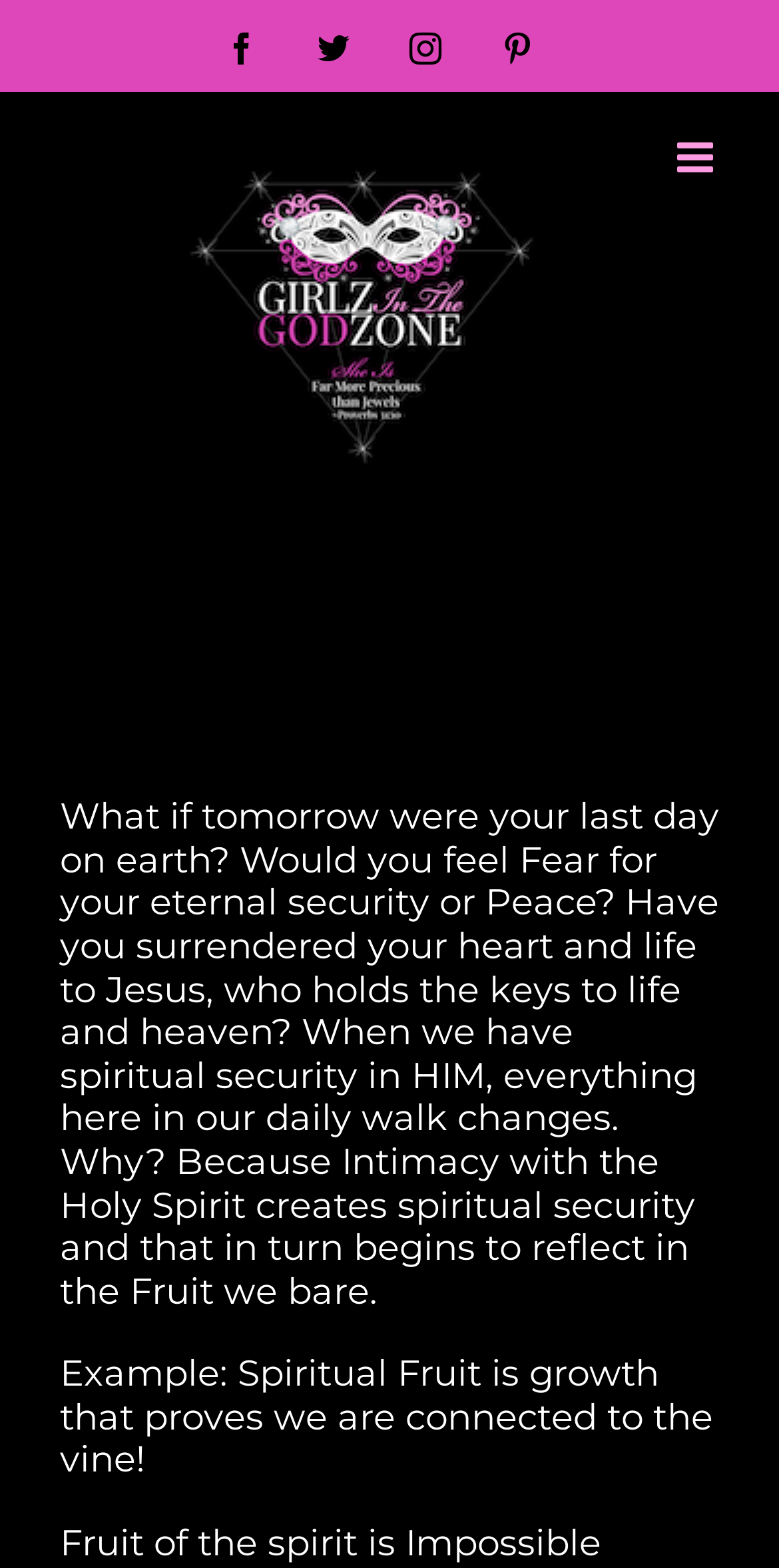Given the element description alt="Girlz in the GodZone Logo", predict the bounding box coordinates for the UI element in the webpage screenshot. The format should be (top-left x, top-left y, bottom-right x, bottom-right y), and the values should be between 0 and 1.

[0.077, 0.084, 0.59, 0.323]